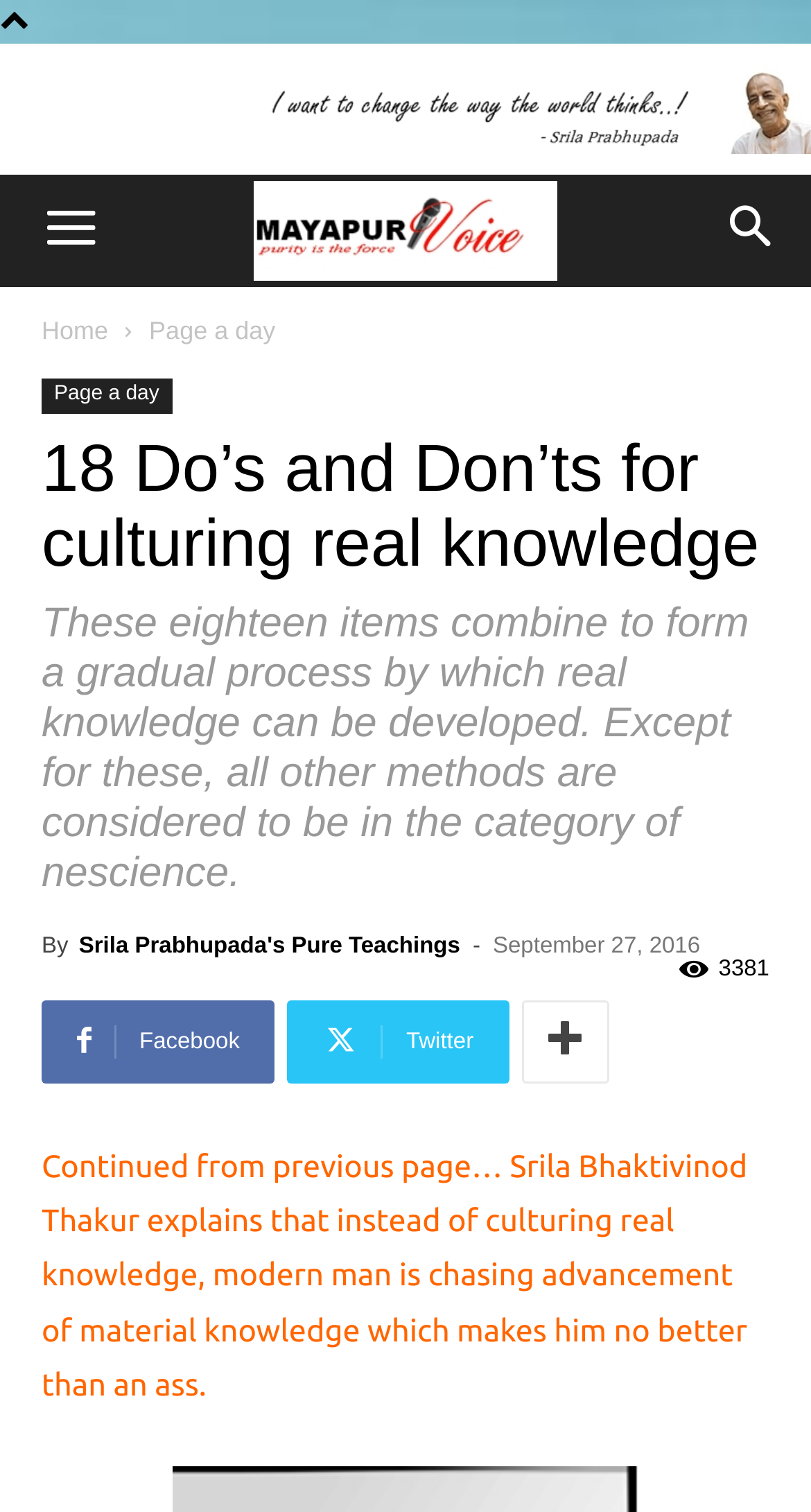Identify the bounding box for the element characterized by the following description: "Srila Prabhupada's Pure Teachings".

[0.097, 0.618, 0.567, 0.634]